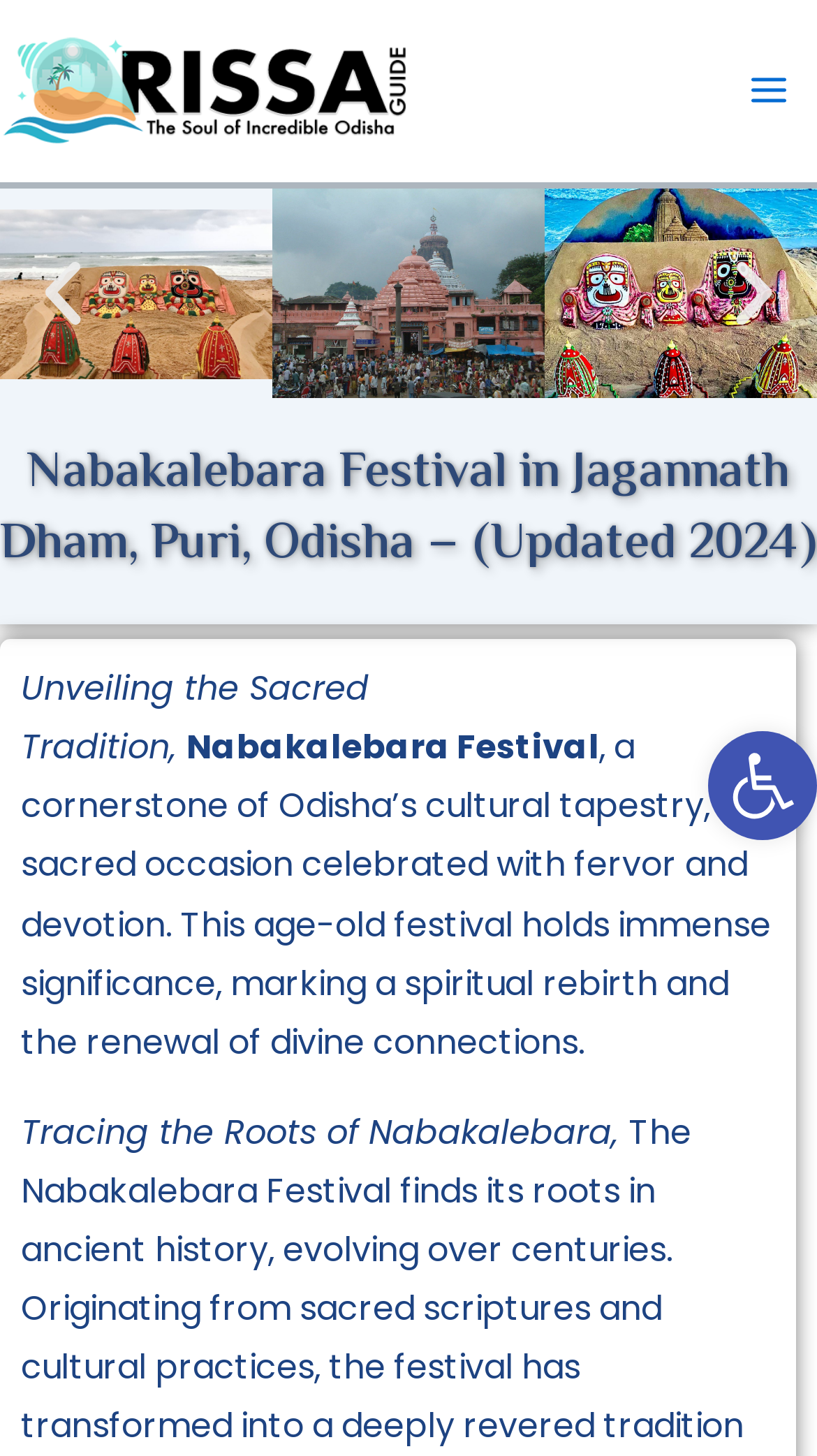How many slides are there in the carousel?
Using the image, provide a detailed and thorough answer to the question.

I examined the group elements with the role description 'slide' and found three groups, indicating a carousel with three slides.